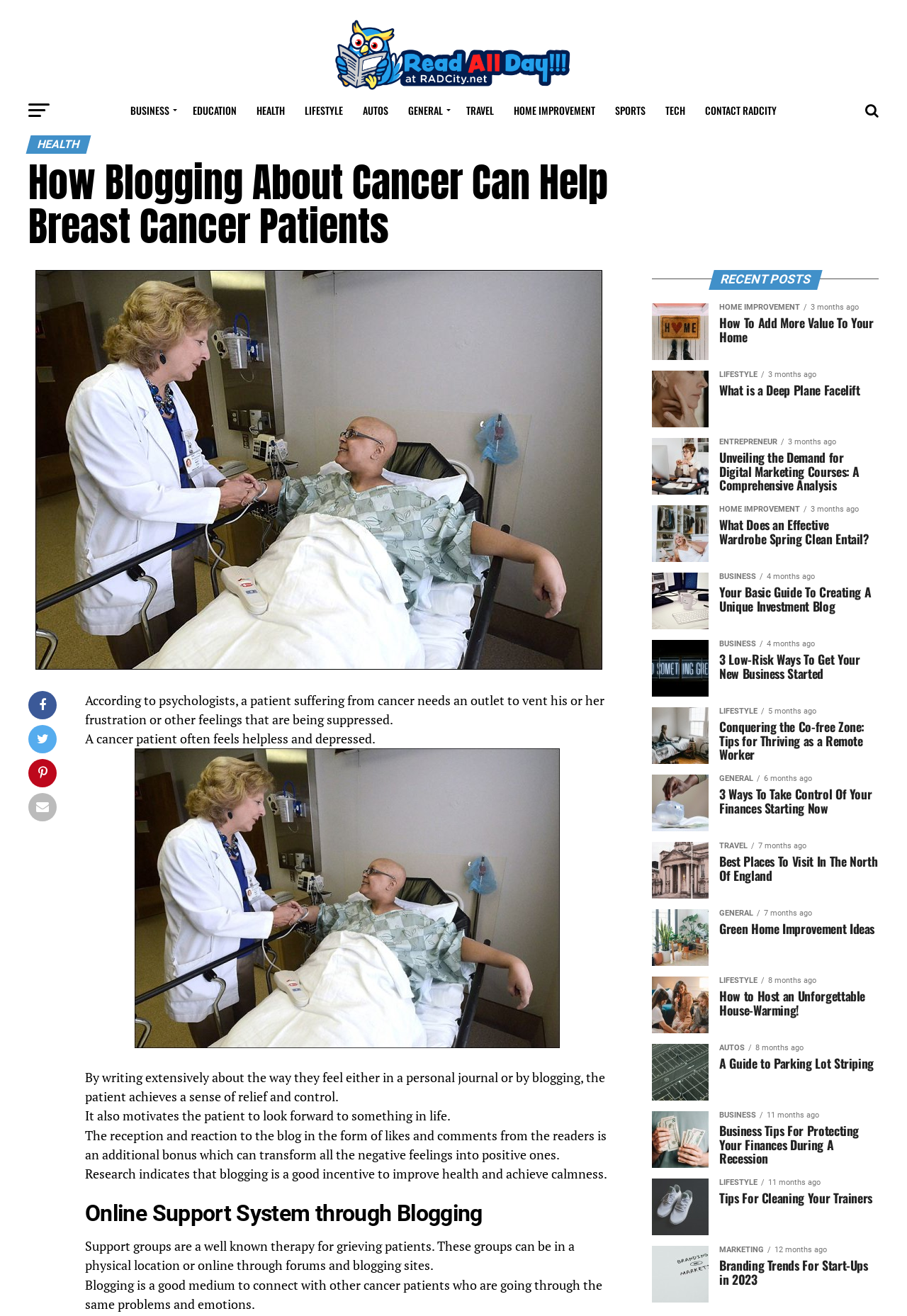Can you find the bounding box coordinates of the area I should click to execute the following instruction: "View 'RECENT POSTS'"?

[0.719, 0.205, 0.969, 0.22]